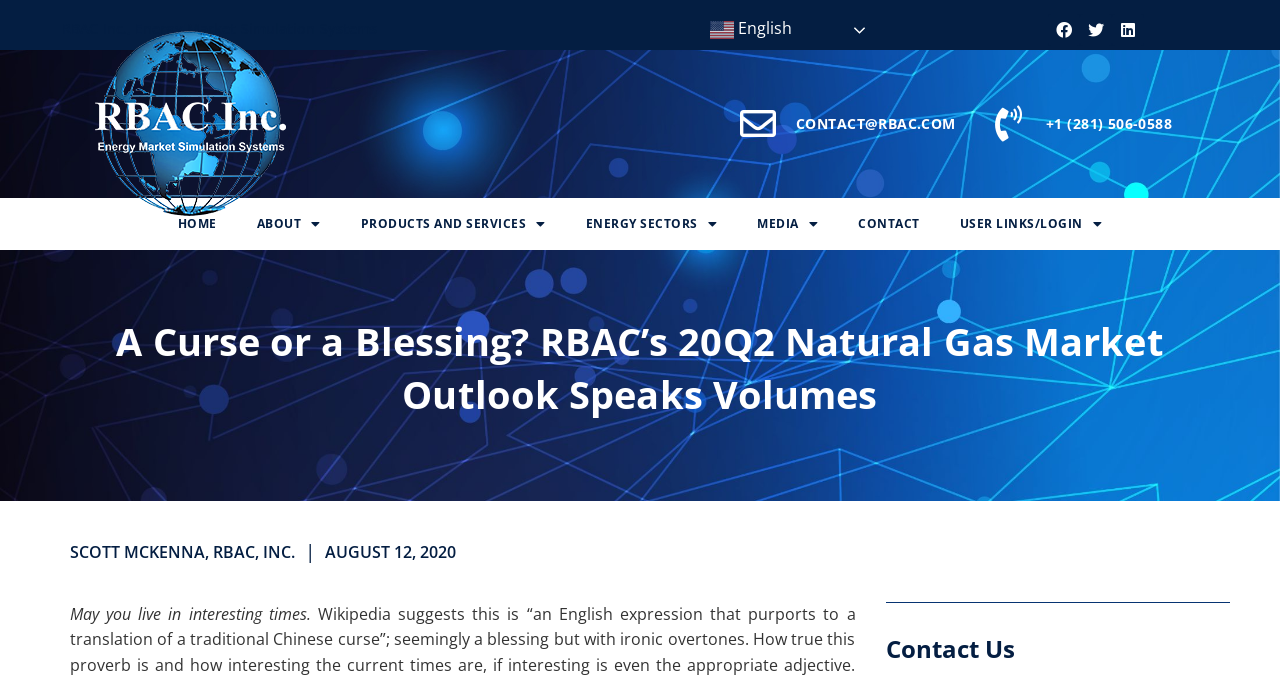Determine the bounding box for the UI element described here: "User Links/Login".

[0.734, 0.294, 0.877, 0.362]